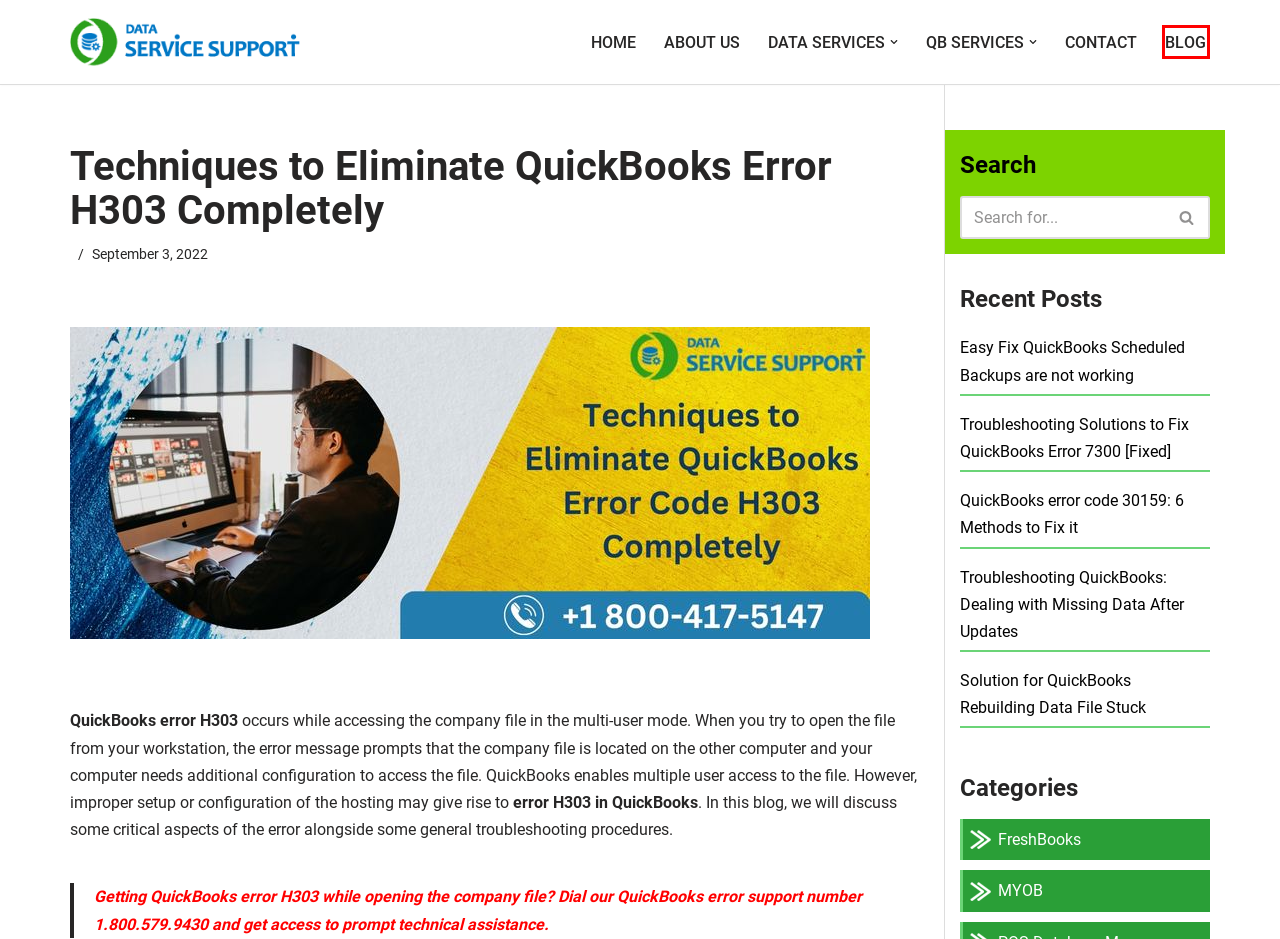You are presented with a screenshot of a webpage containing a red bounding box around an element. Determine which webpage description best describes the new webpage after clicking on the highlighted element. Here are the candidates:
A. QuickBooks Data Services - 1.800.579.9430 QuickBooks Data Recovery
B. QuickBooks error code 30159: 6 Methods to Fix it
C. FreshBooks Archives - dataservicesupport.com
D. QuickBooks Error 7300: Troubleshooting Solutions [Fixed]
E. Easy Fix QuickBooks Scheduled Backups are not working
F. QuickBooks Data Services: Your Data, Our Professionalism
G. Solution for QuickBooks Rebuilding Data File Stuck
H. QuickBooks Data Repair, Error, Migration, Recovery and Blogs

H